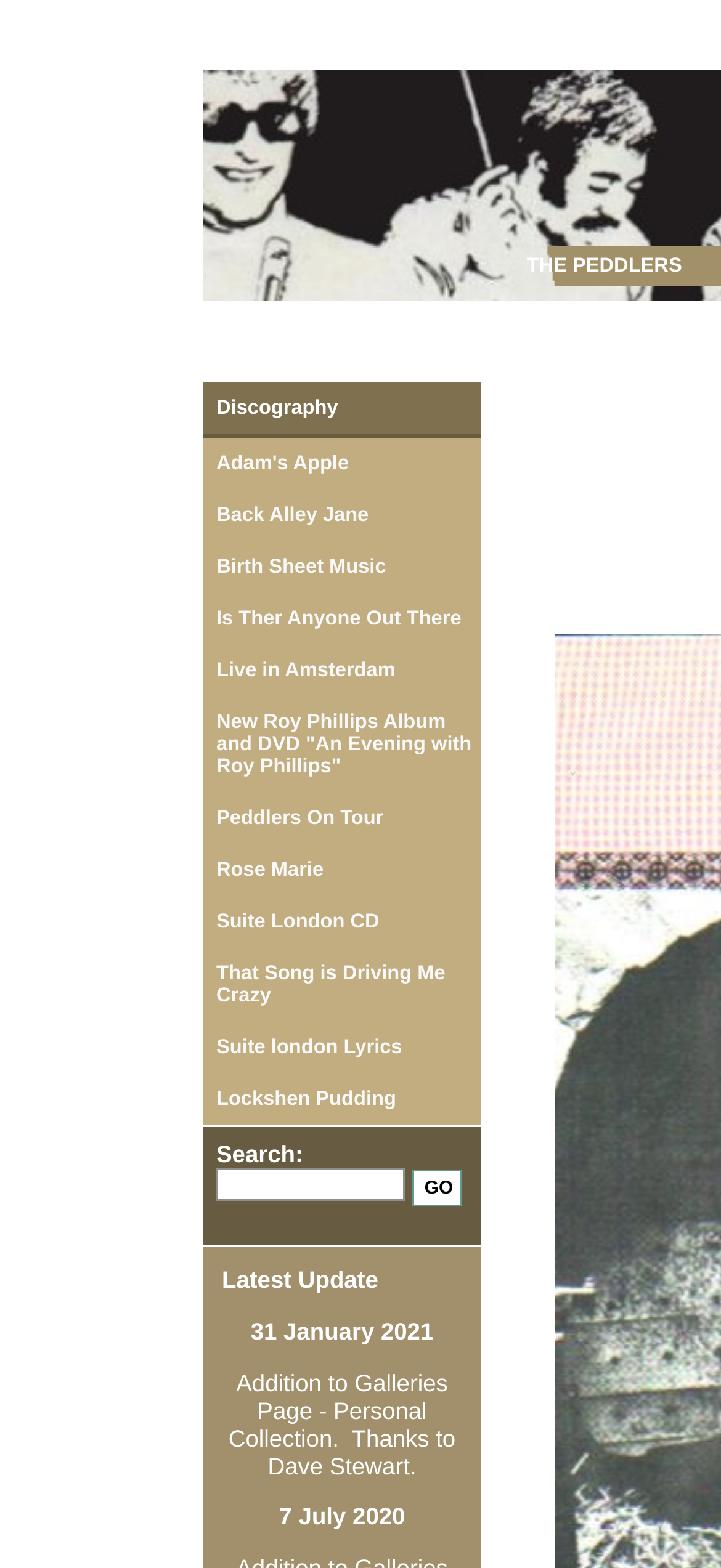What is the purpose of the textbox?
Based on the image, give a one-word or short phrase answer.

Search